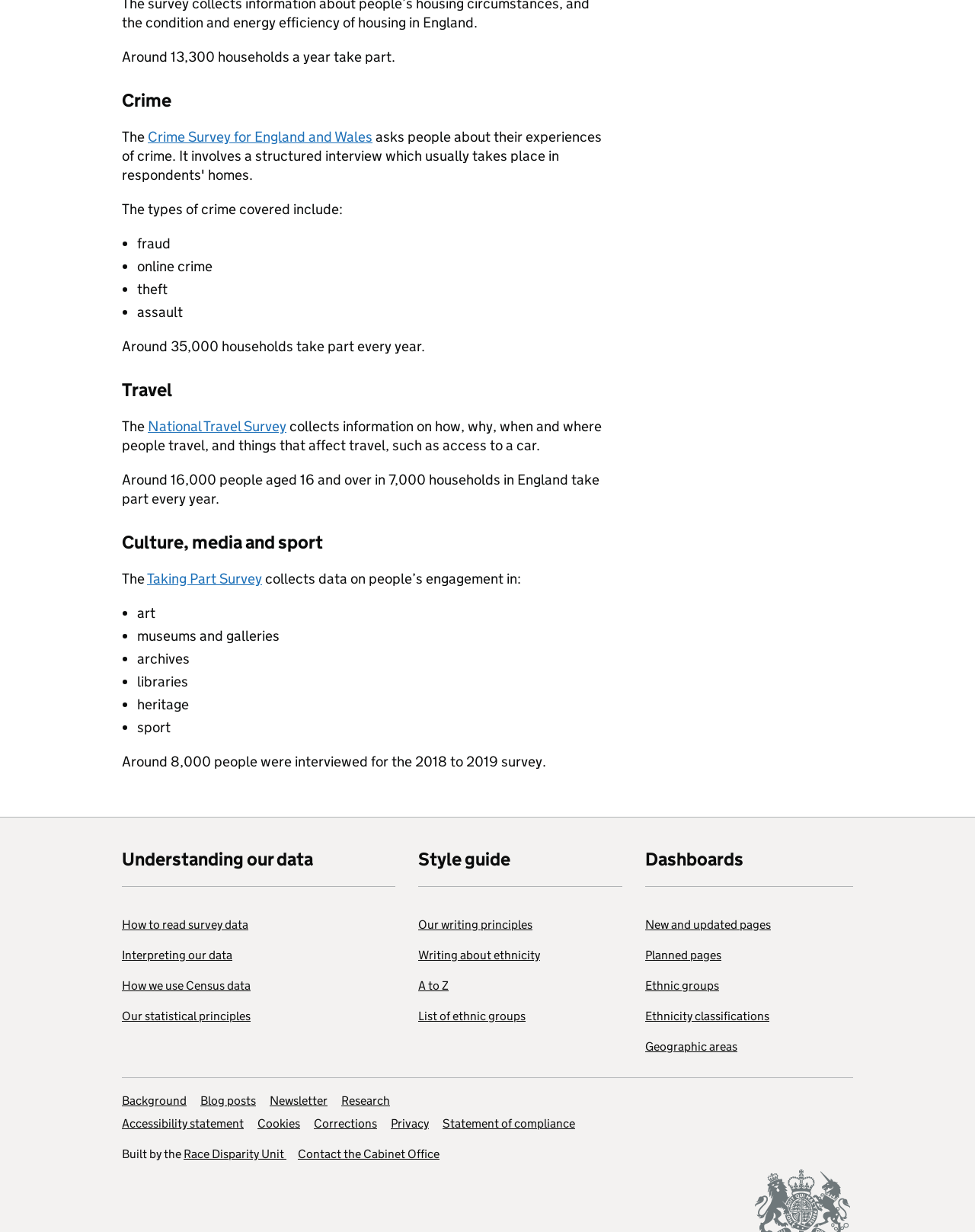Please locate the bounding box coordinates of the element that needs to be clicked to achieve the following instruction: "Check the 'Background'". The coordinates should be four float numbers between 0 and 1, i.e., [left, top, right, bottom].

[0.125, 0.887, 0.203, 0.899]